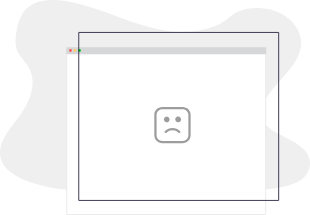What are the colored dots above the window for?
Please answer the question as detailed as possible based on the image.

The colored dots above the window are typically used to minimize, maximize, or close the window, suggesting a digital interface.